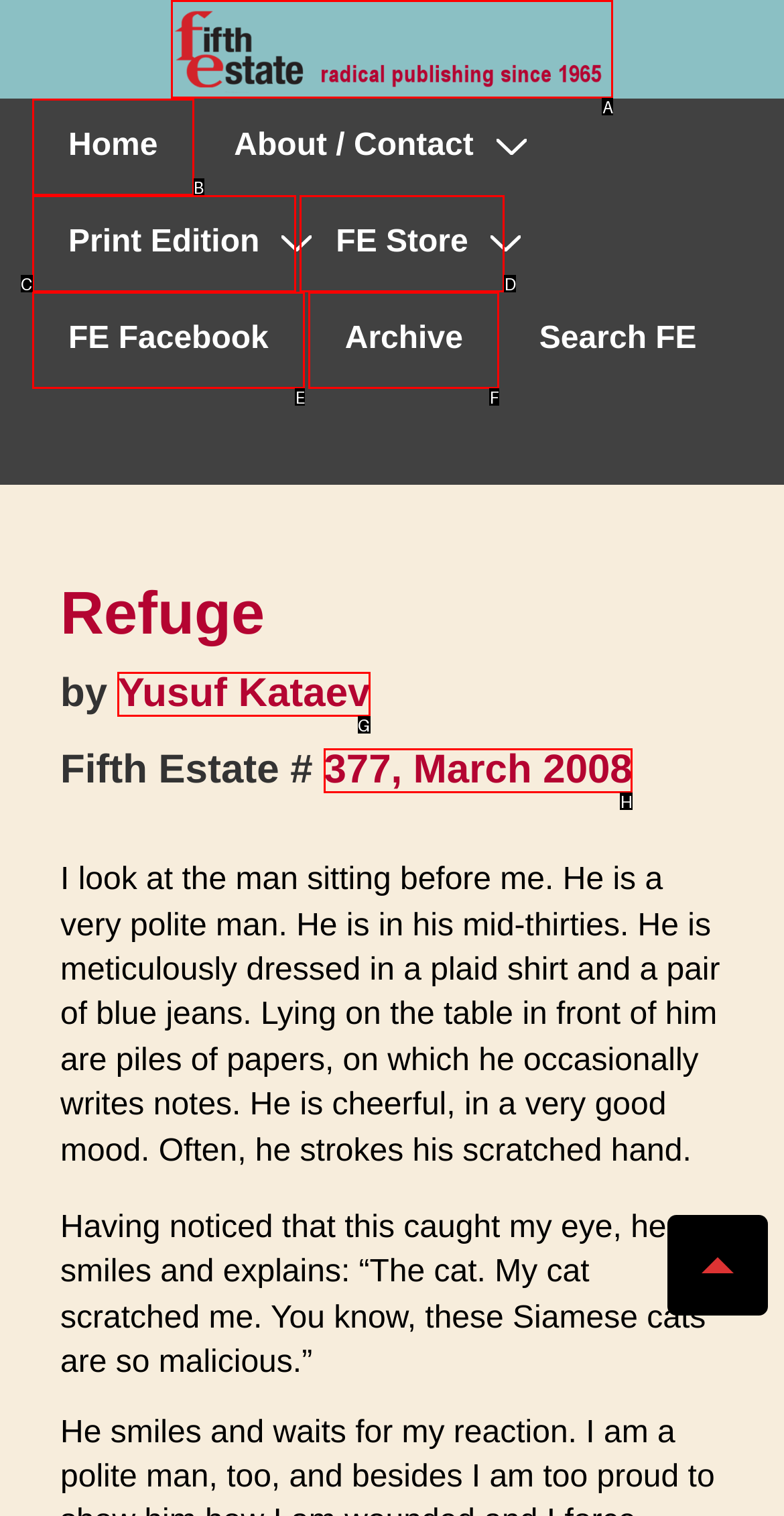Which HTML element should be clicked to complete the task: Click the Fifth Estate logo? Answer with the letter of the corresponding option.

A